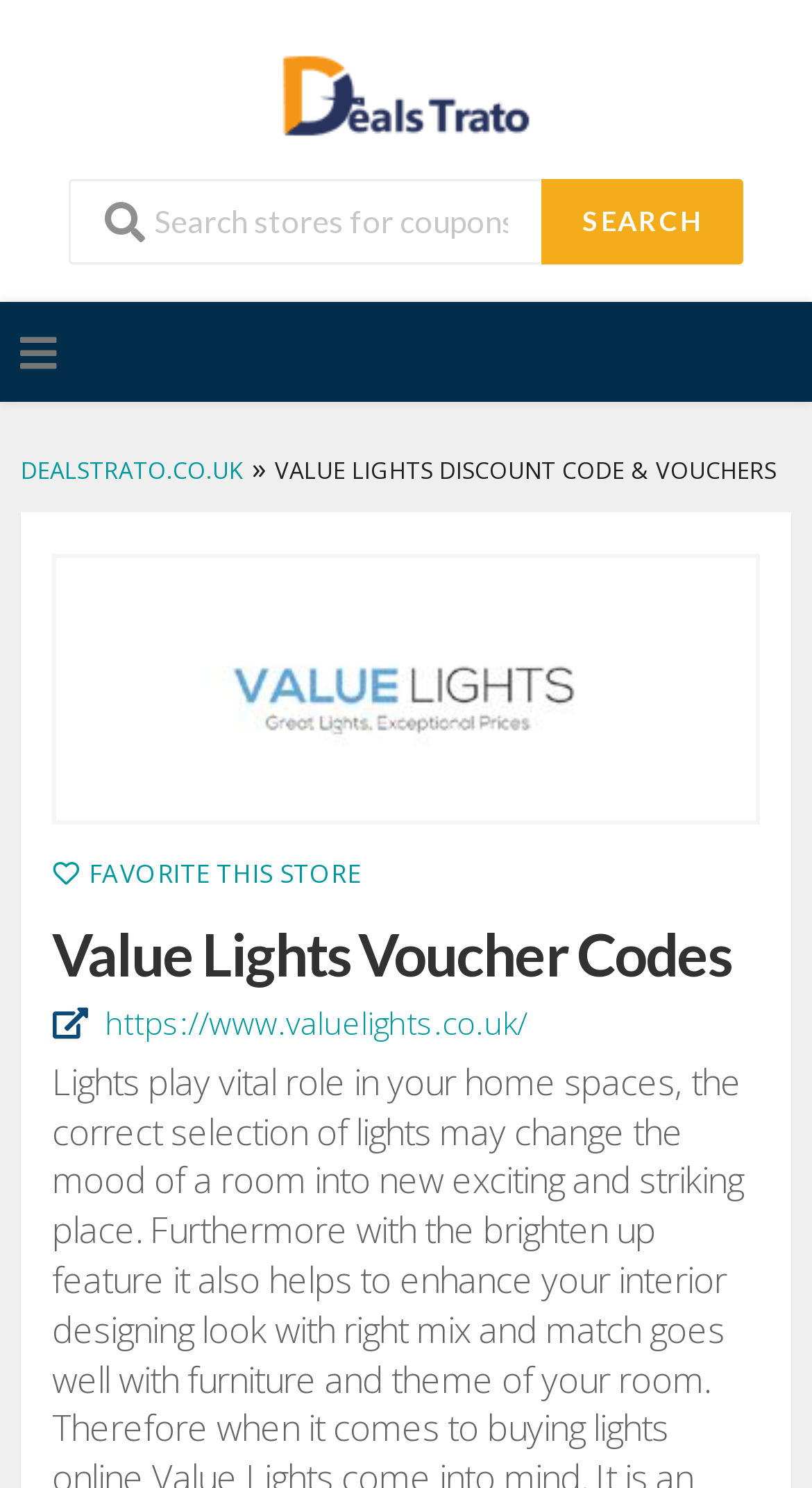What type of codes are available on this webpage?
Answer the question with a single word or phrase by looking at the picture.

Discount codes and vouchers